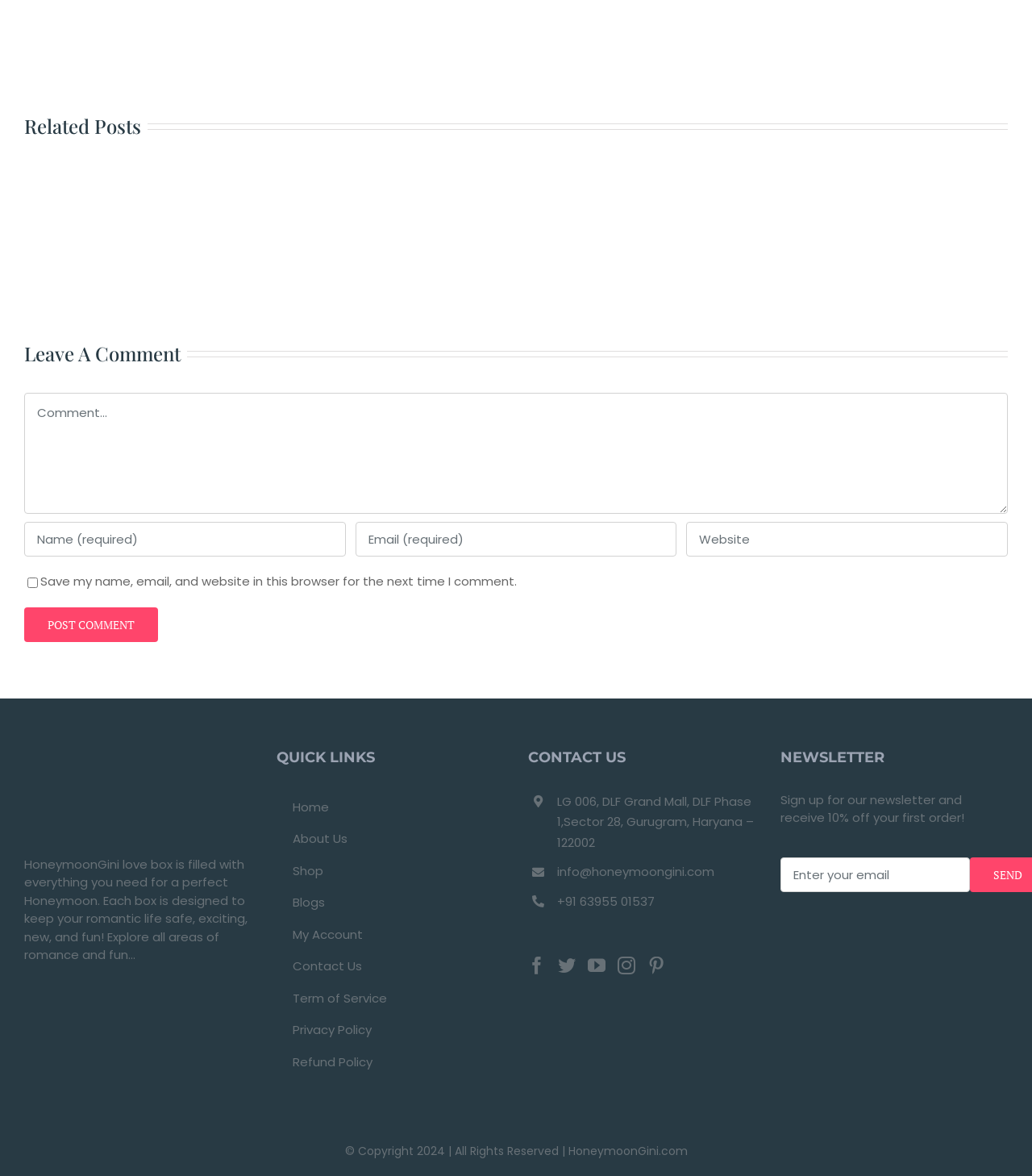What is the theme of the 'Related Posts' section?
Refer to the image and provide a thorough answer to the question.

The 'Related Posts' section contains a series of images with titles such as 'Guide to First-Time Sex', 'Ultimate Guide to Selecting the Ideal Outfit for Steamy Public Encounters', and 'Sensual Seduction: Sundress is perfect'. These titles suggest that the theme of the 'Related Posts' section is romance and relationships.